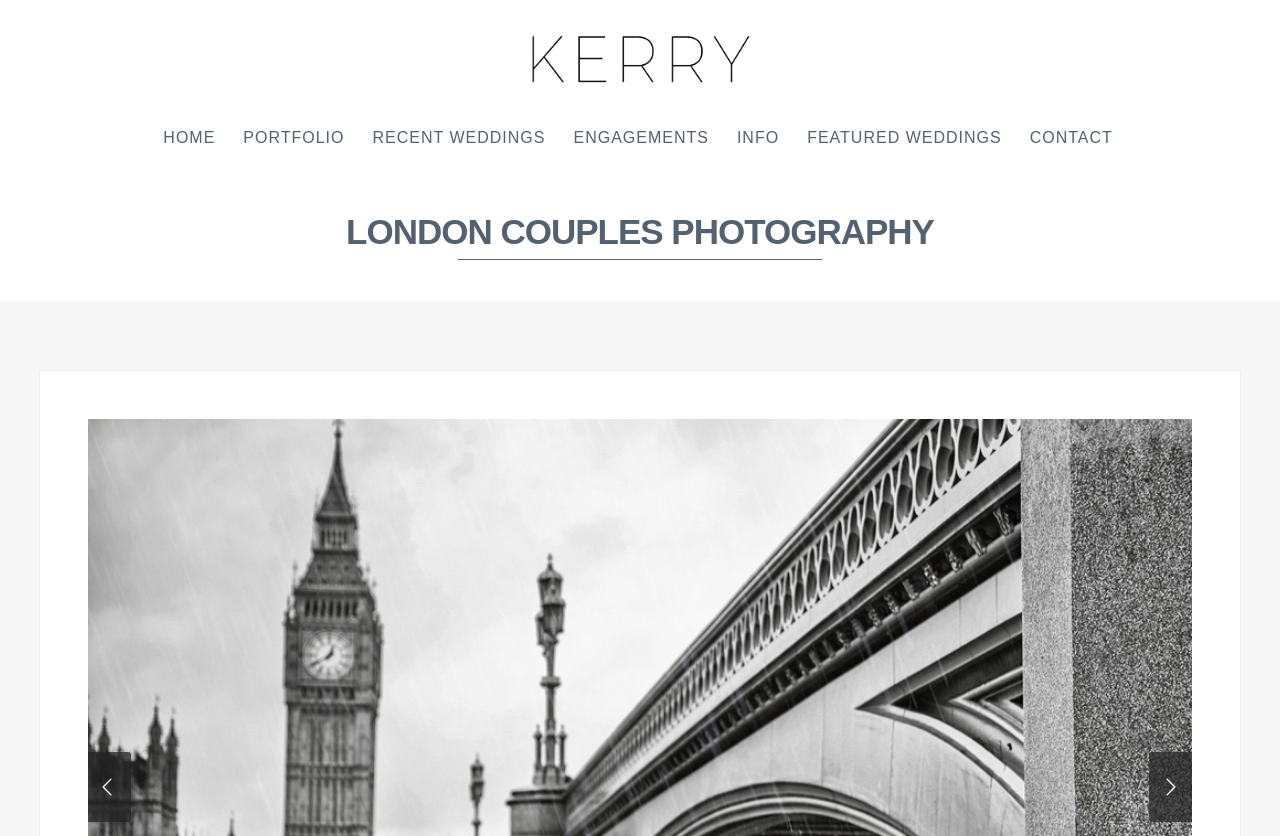Answer this question in one word or a short phrase: What type of photography does the website specialize in?

Couples photography